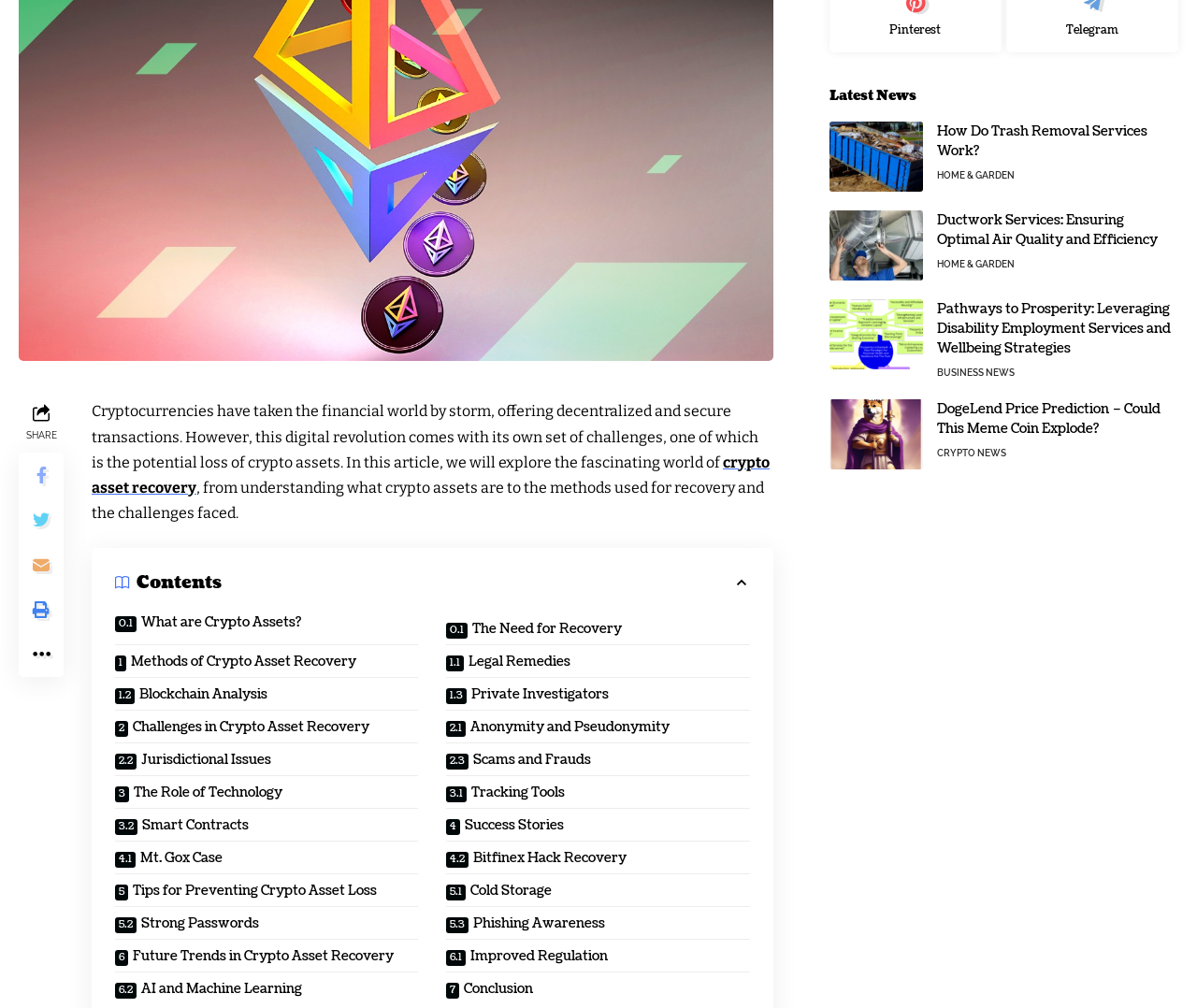Find the bounding box coordinates of the UI element according to this description: "Improved Regulation".

[0.361, 0.933, 0.638, 0.965]